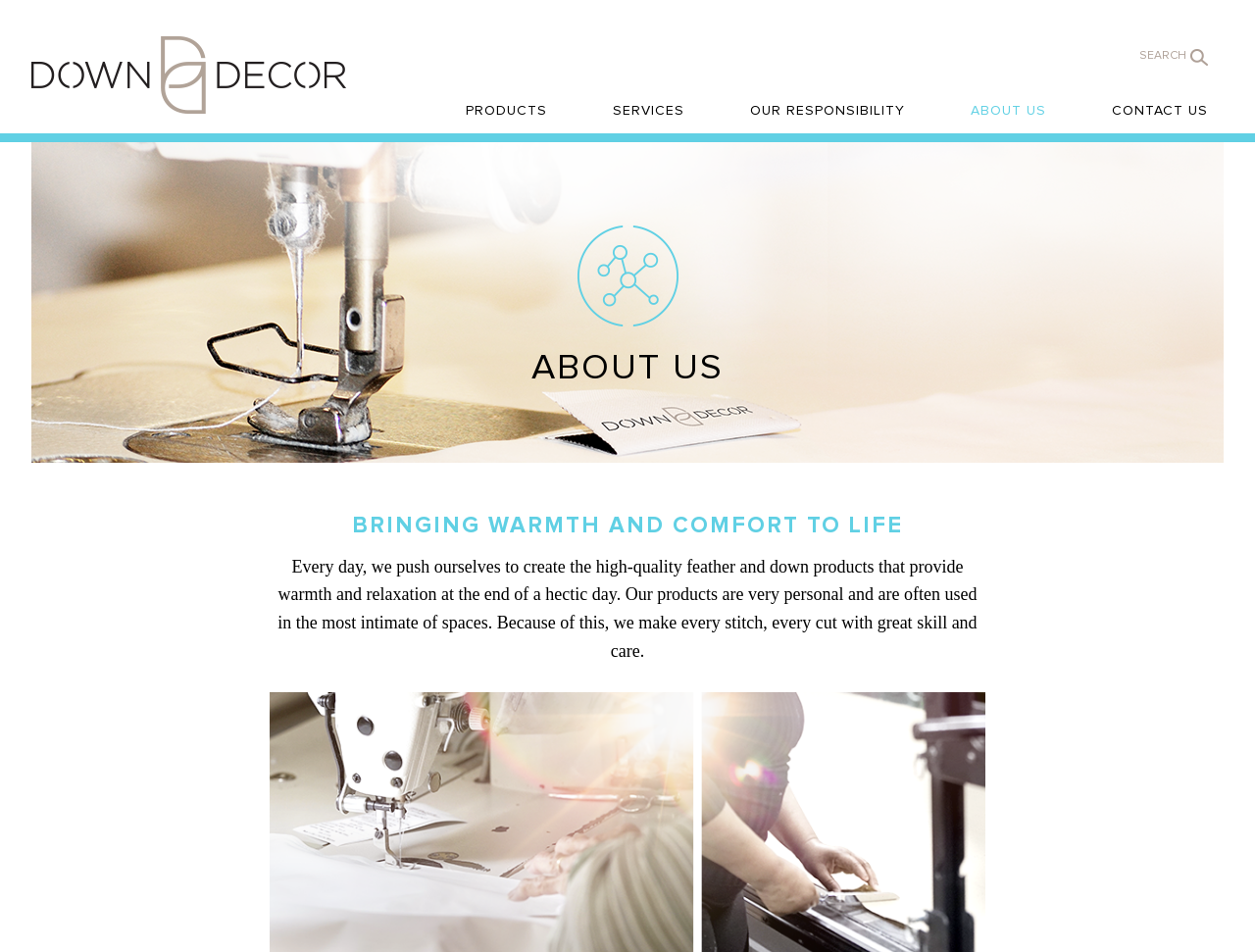Bounding box coordinates should be provided in the format (top-left x, top-left y, bottom-right x, bottom-right y) with all values between 0 and 1. Identify the bounding box for this UI element: About Us

None